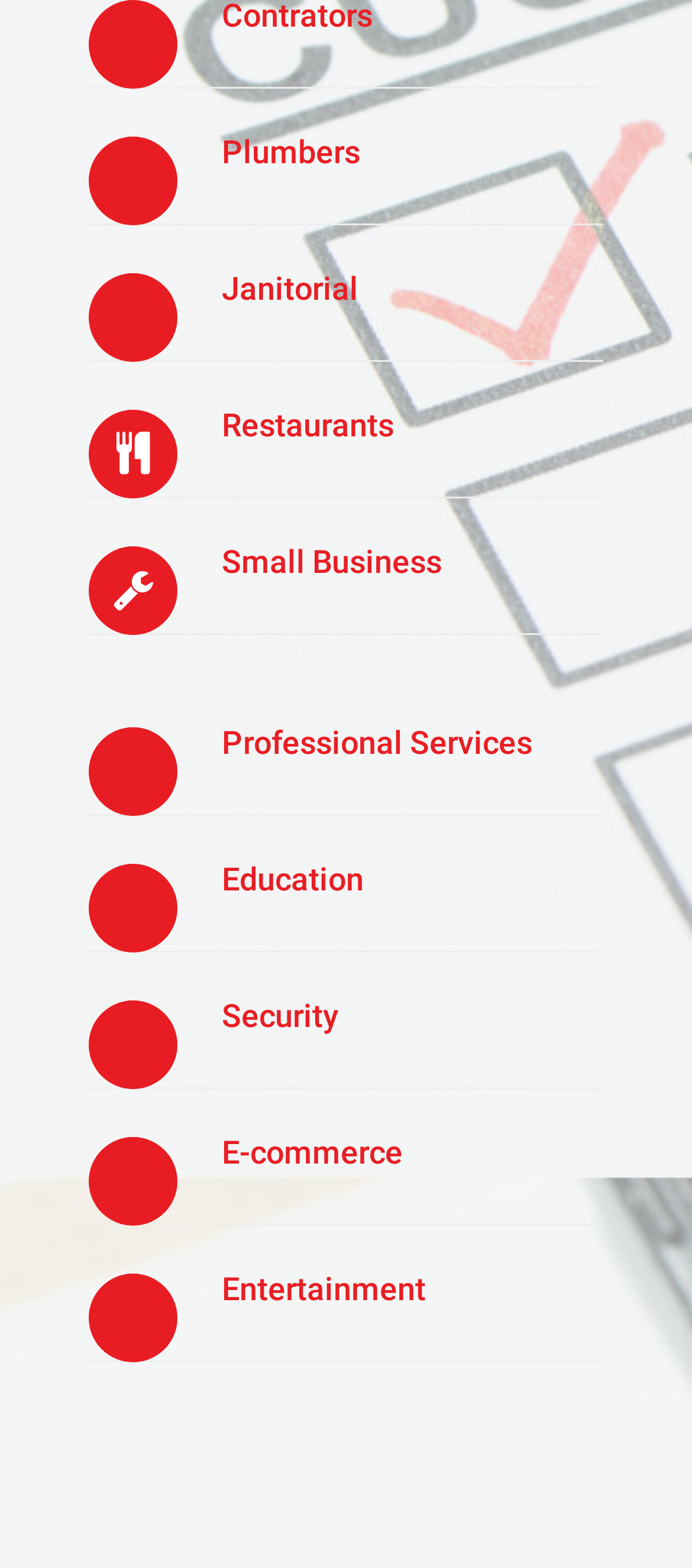How many categories are listed on the webpage?
Please answer using one word or phrase, based on the screenshot.

9